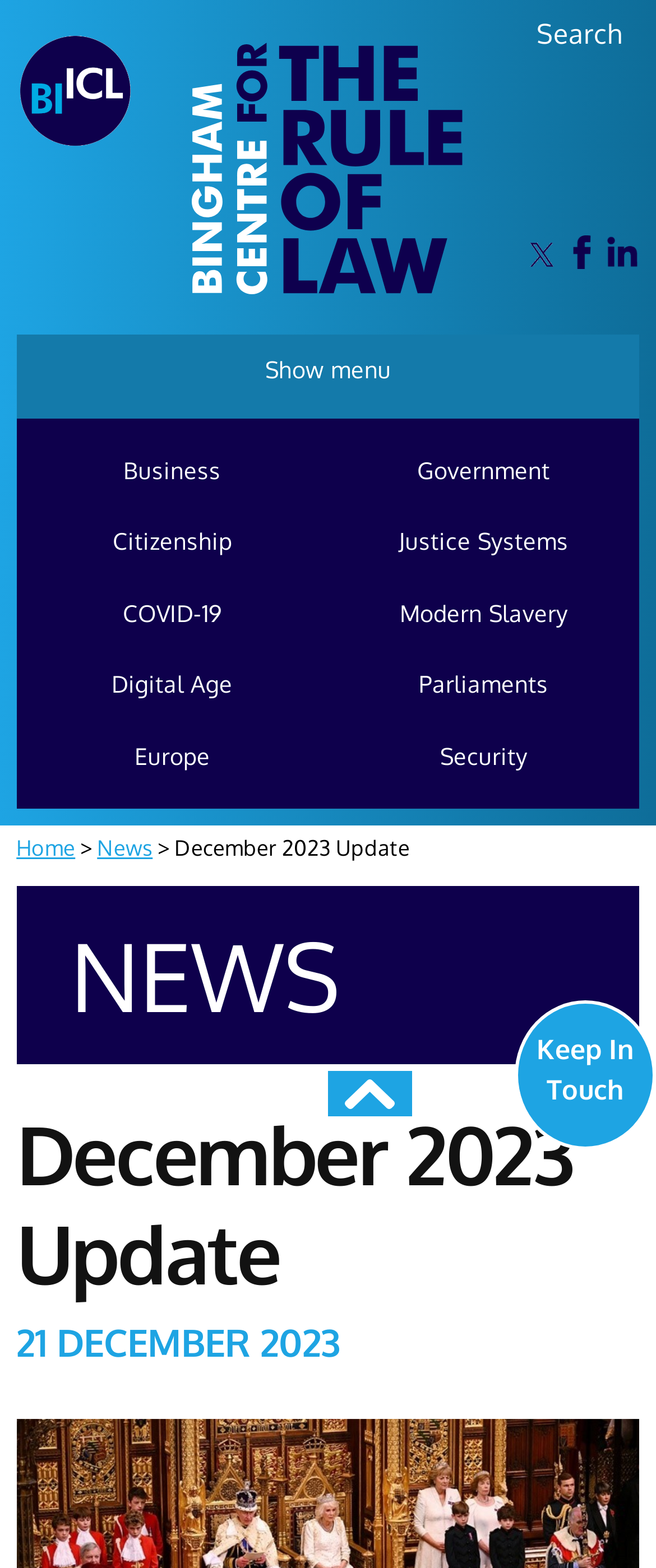Using the element description provided, determine the bounding box coordinates in the format (top-left x, top-left y, bottom-right x, bottom-right y). Ensure that all values are floating point numbers between 0 and 1. Element description: sales@newagein.com

None